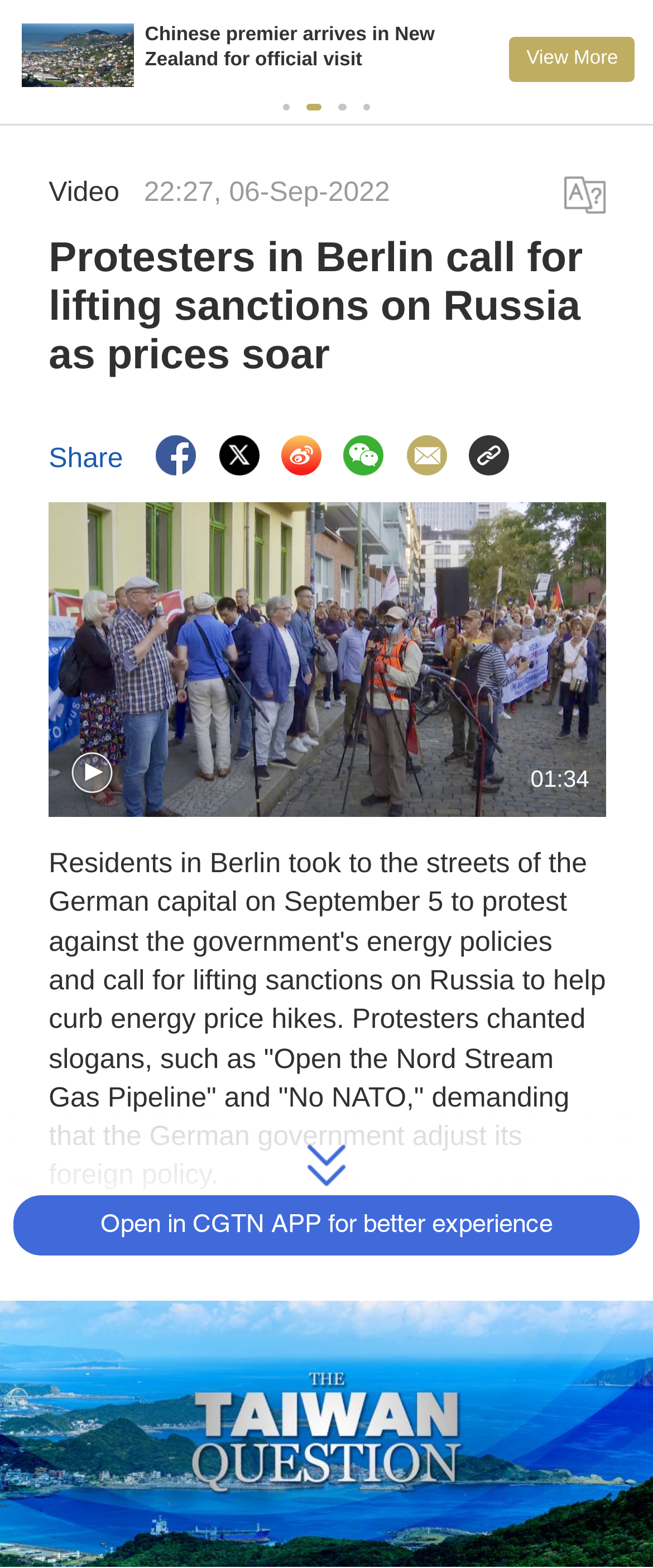Using the element description parent_node: Share, predict the bounding box coordinates for the UI element. Provide the coordinates in (top-left x, top-left y, bottom-right x, bottom-right y) format with values ranging from 0 to 1.

[0.24, 0.275, 0.301, 0.304]